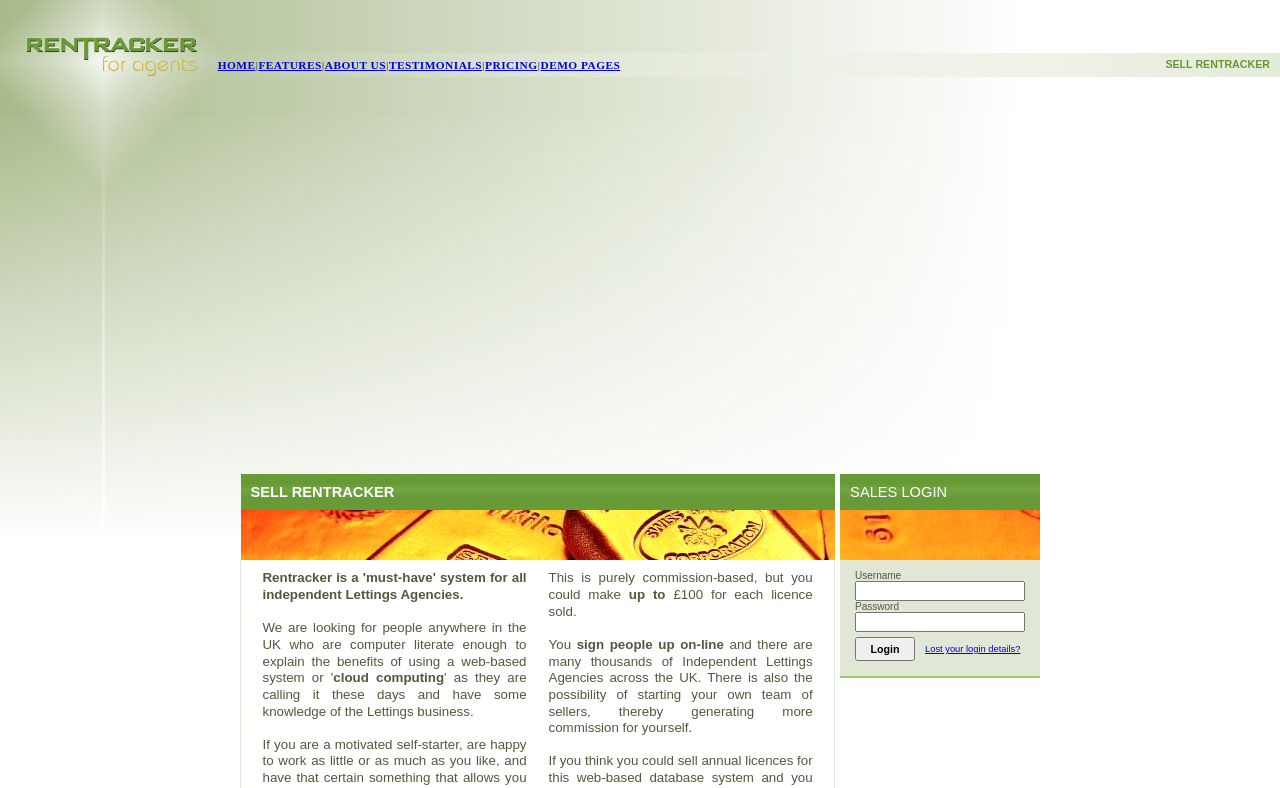Give a one-word or short-phrase answer to the following question: 
What is the main navigation menu?

HOME|FEATURES|ABOUT US|TESTIMONIALS|PRICING|DEMO PAGES